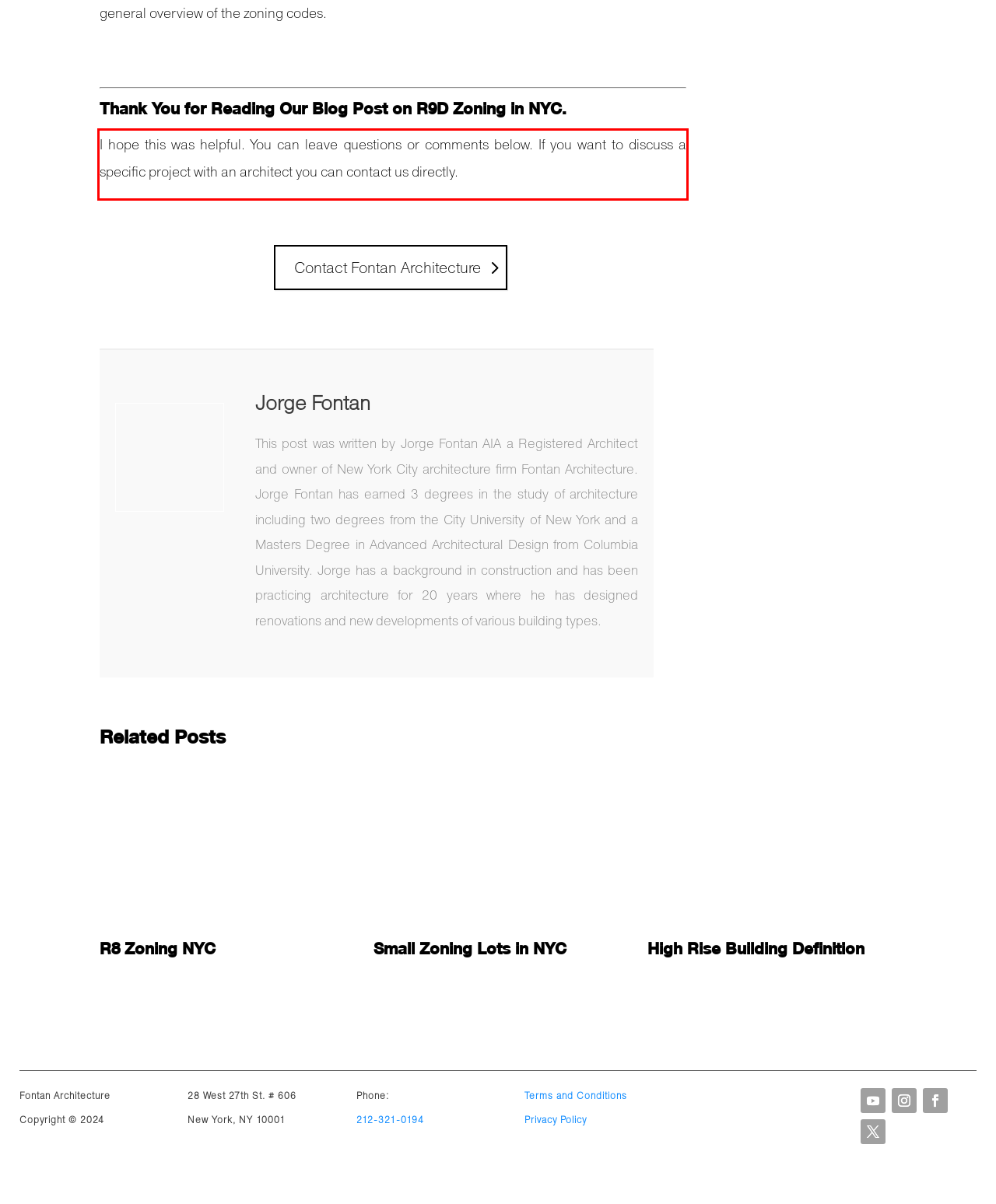Identify and extract the text within the red rectangle in the screenshot of the webpage.

I hope this was helpful. You can leave questions or comments below. If you want to discuss a specific project with an architect you can contact us directly.